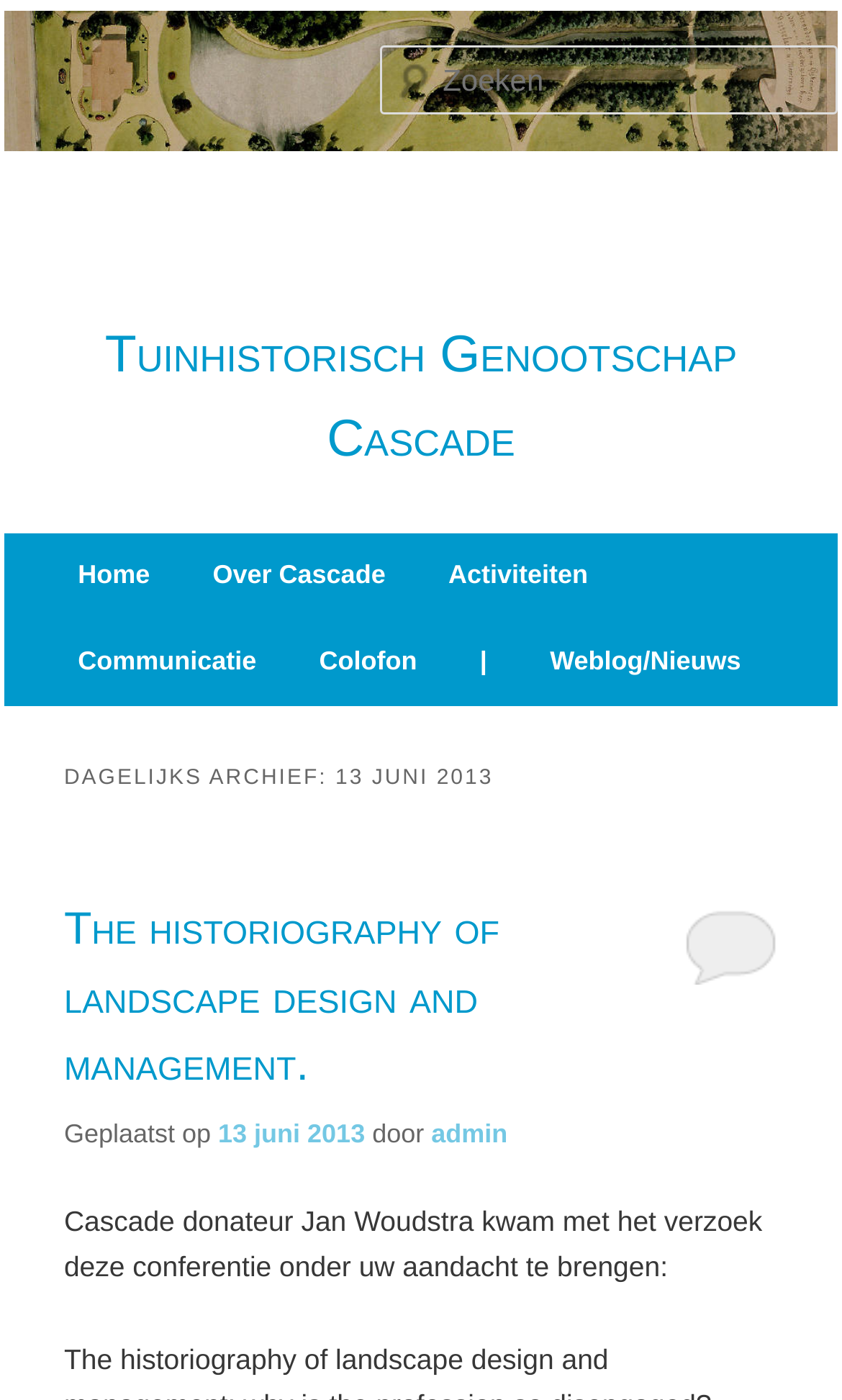What is the date of the daily archive?
Please craft a detailed and exhaustive response to the question.

I found the answer by looking at the heading element with the text 'DAGELIJKS ARCHIEF: 13 JUNI 2013' which indicates the date of the daily archive.